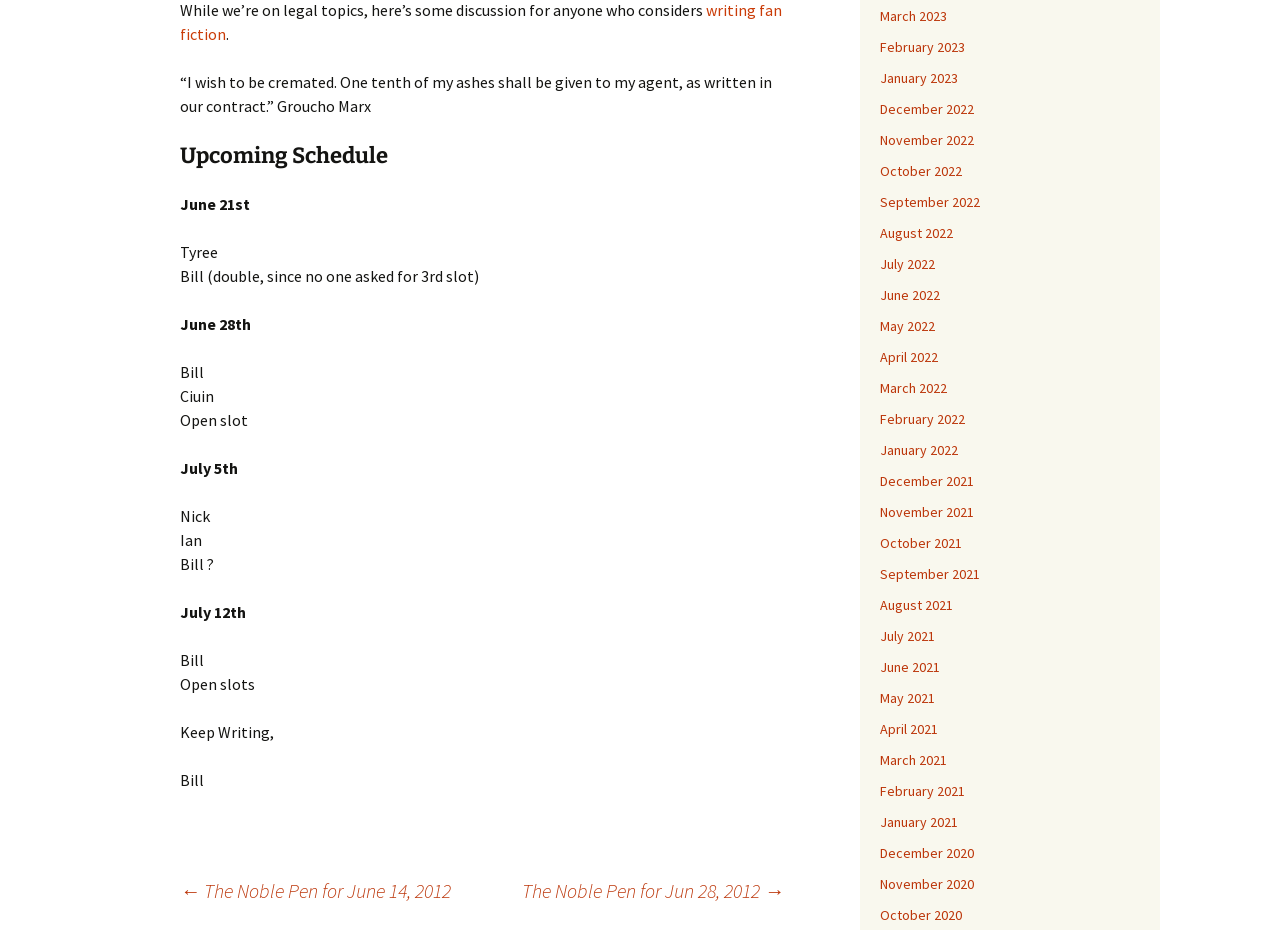What is the upcoming schedule for?
Please analyze the image and answer the question with as much detail as possible.

Based on the webpage, I can see that the heading 'Upcoming Schedule' is followed by a list of dates and names, which suggests that the schedule is for 'The Noble Pen', likely a writing group or event.